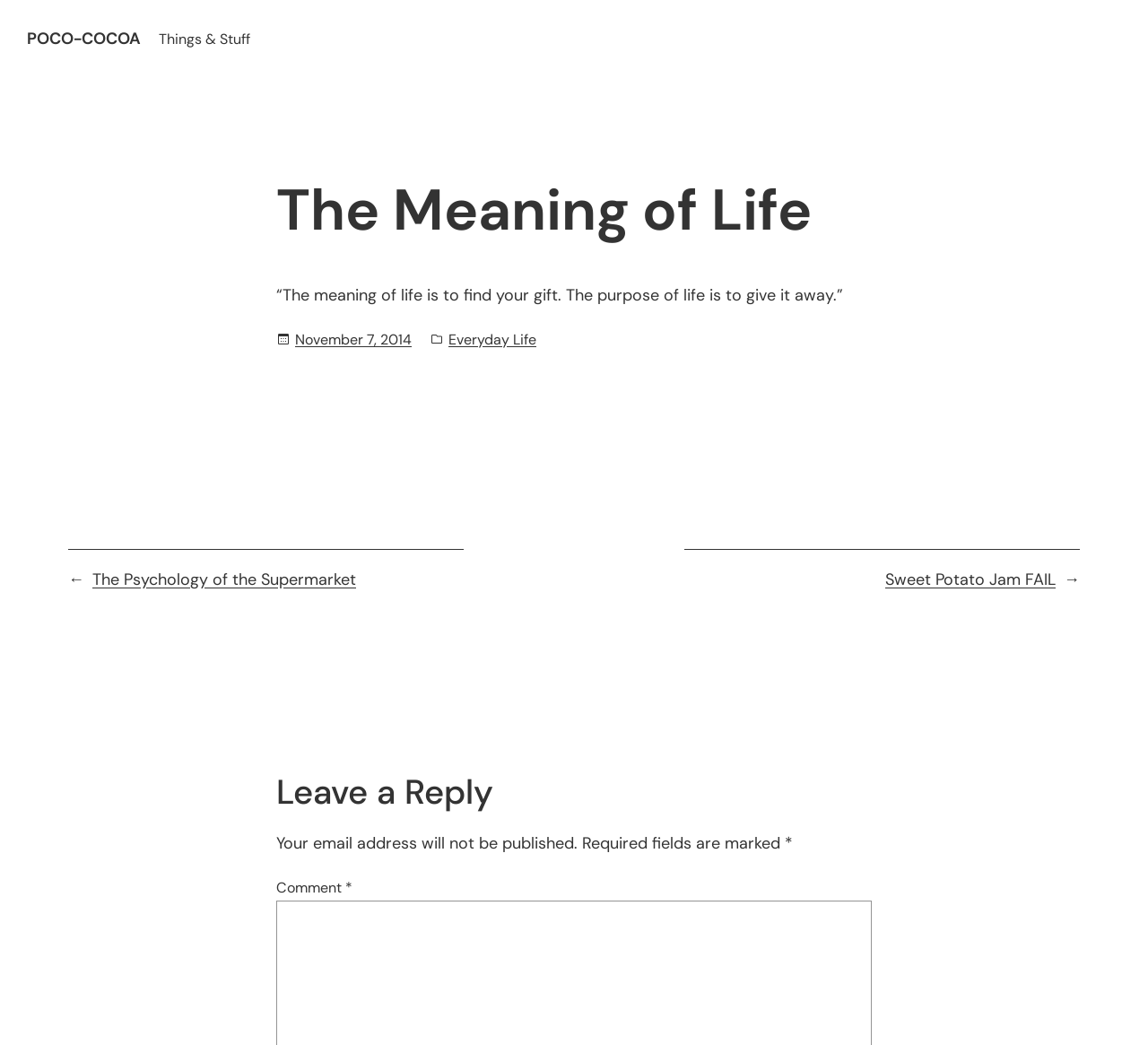Refer to the screenshot and give an in-depth answer to this question: What is the previous post?

I found the previous post by looking at the link element 'The Psychology of the Supermarket' which is a sibling of the '←' StaticText element and has a bounding box coordinate of [0.08, 0.541, 0.31, 0.568].